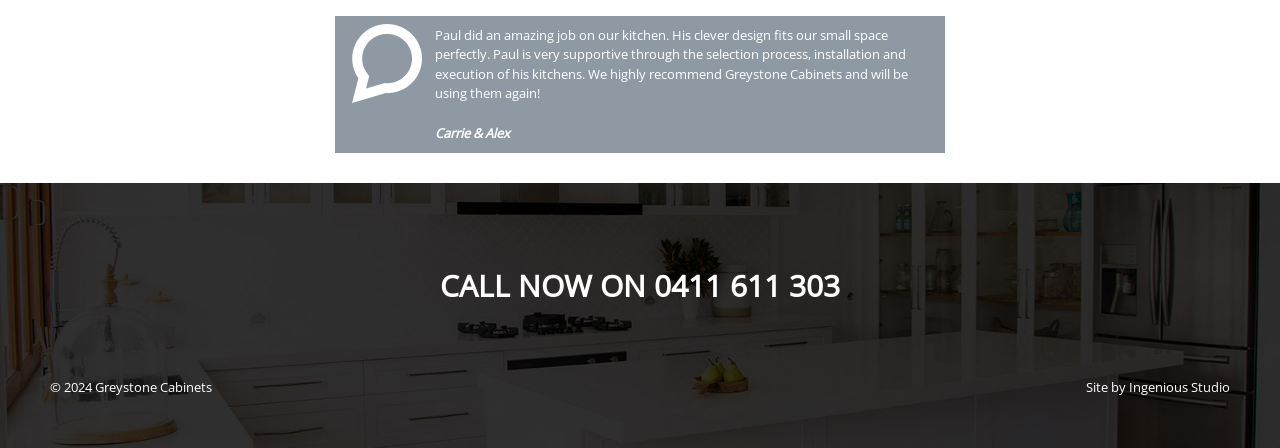Please answer the following question as detailed as possible based on the image: 
Who wrote the testimonial?

The testimonial is attributed to 'Carrie & Alex' as indicated by the text 'Carrie & Alex' above the testimonial.